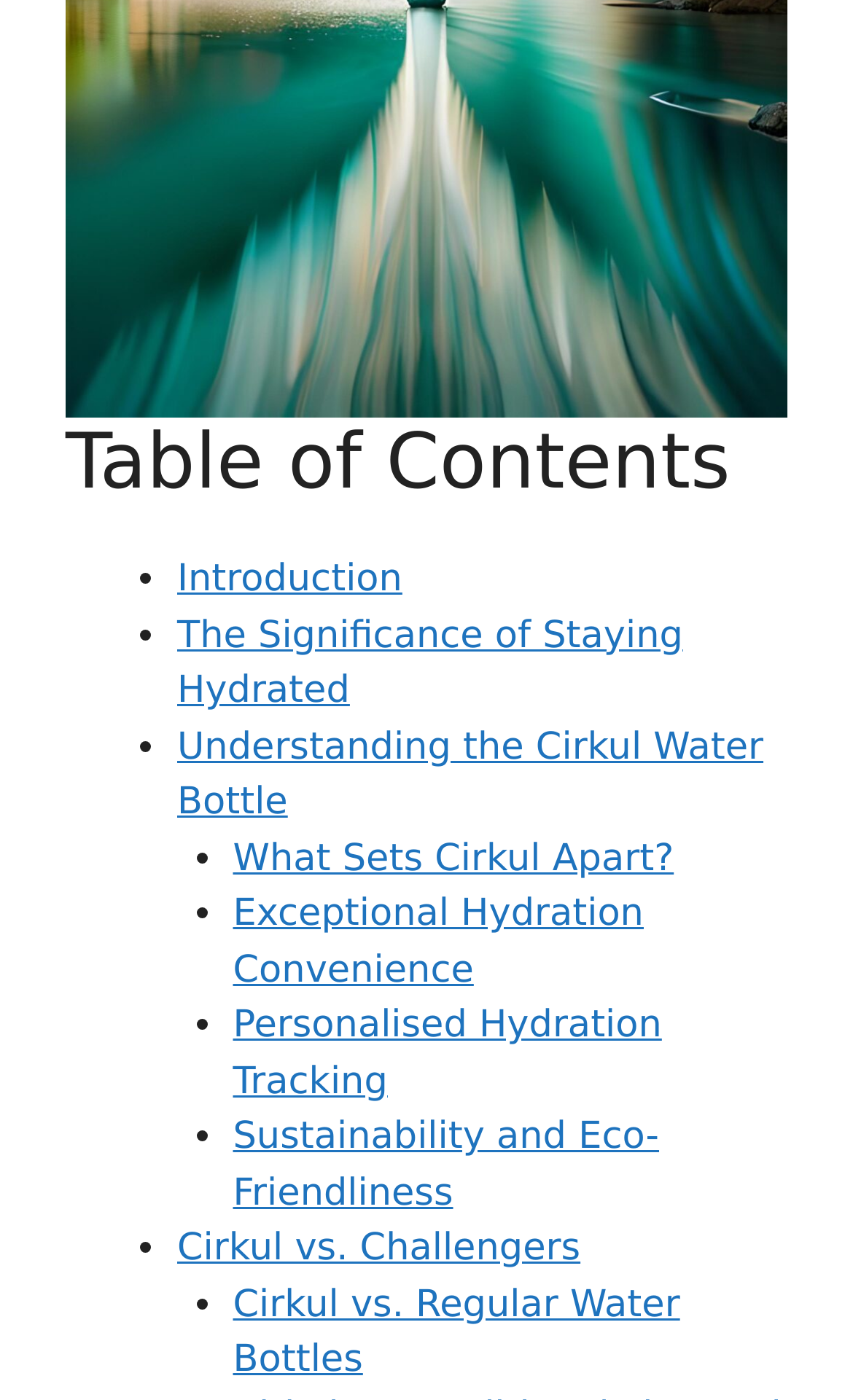Select the bounding box coordinates of the element I need to click to carry out the following instruction: "Compare Cirkul vs. Challengers".

[0.208, 0.877, 0.68, 0.908]